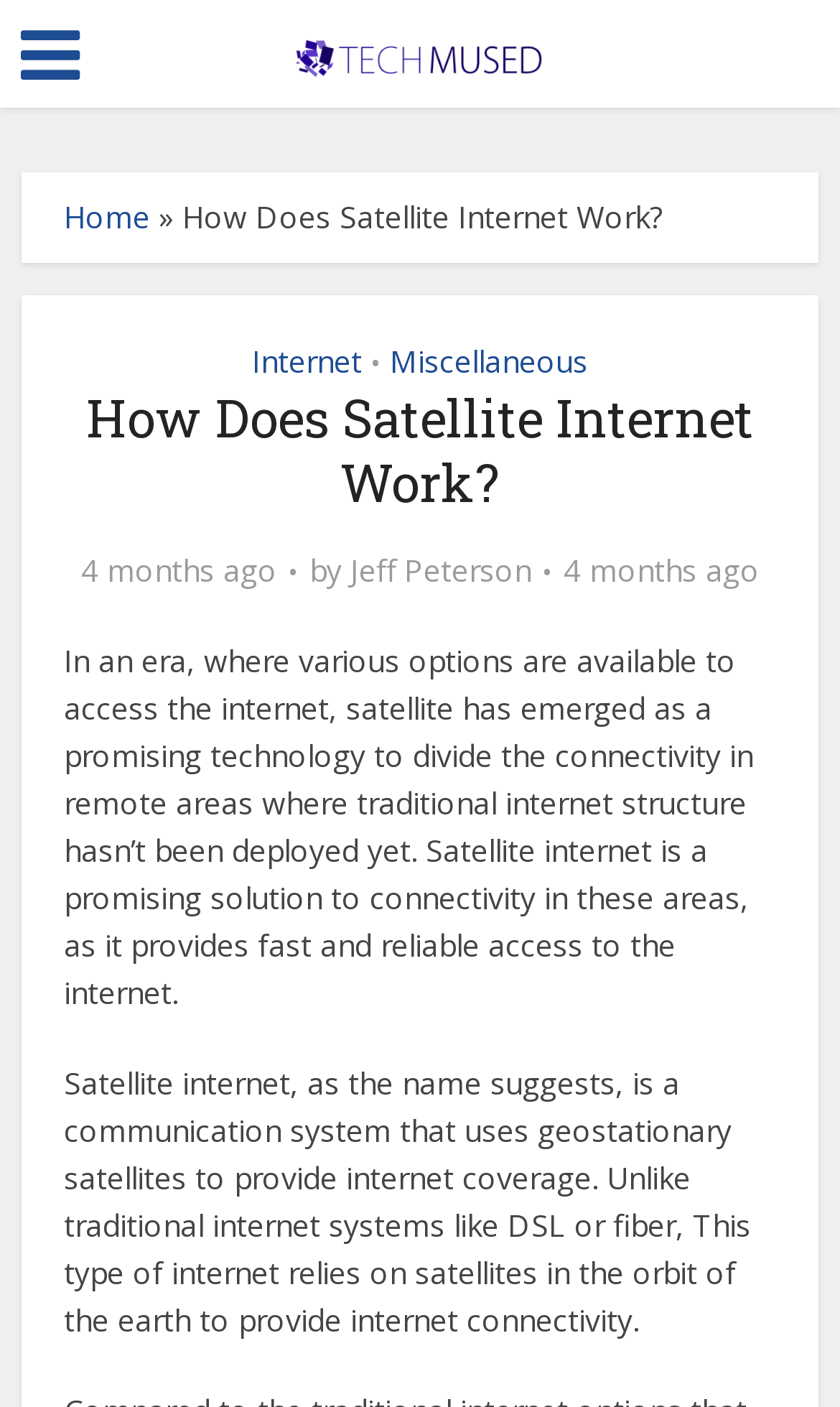Describe the entire webpage, focusing on both content and design.

The webpage is about satellite internet, with the main title "How Does Satellite Internet Work?" at the top center of the page. Below the title, there is a horizontal navigation menu with links to "Home" and a separator symbol "»". 

On the top left, there is a small icon with a link to the website "TechMused", accompanied by a larger text "TechMused" next to it. On the top right, there is a small icon with a link, but its description is not provided.

The main content of the webpage is divided into sections. The first section has a heading "How Does Satellite Internet Work?" and provides an overview of satellite internet, mentioning its benefits in providing fast and reliable internet access to remote areas. 

Below this section, there is an author information section, which includes the author's name "Jeff Peterson" and the date "4 months ago" when the article was published. 

The next section explains how satellite internet works, describing it as a communication system that uses geostationary satellites to provide internet coverage. This section is followed by a brief comparison with traditional internet systems like DSL or fiber.